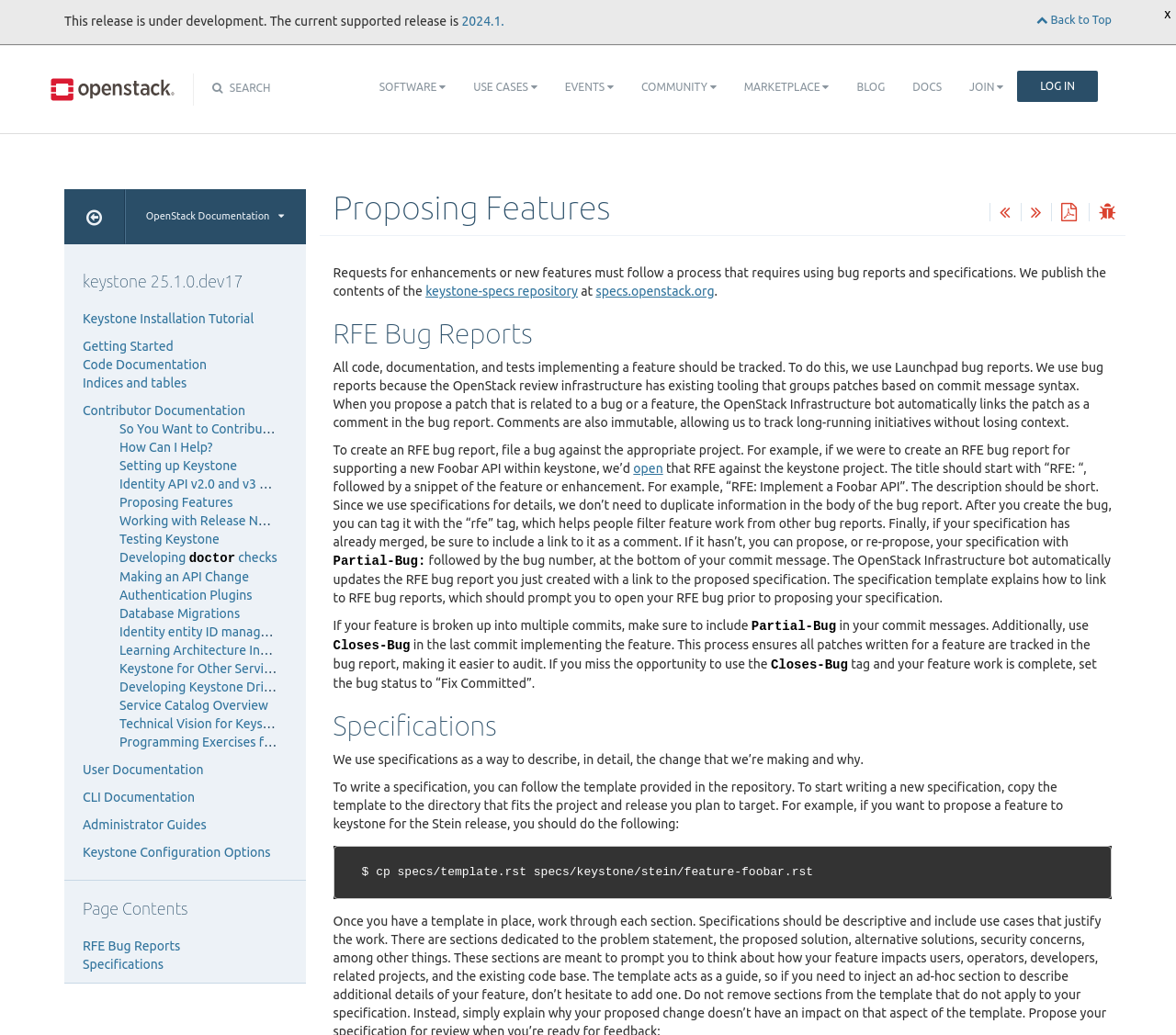Generate an in-depth caption that captures all aspects of the webpage.

The webpage is a documentation page for Keystone 25.1.0.dev17, a software development project. At the top, there is a navigation bar with links to various sections, including "SOFTWARE", "USE CASES", "EVENTS", "COMMUNITY", "MARKETPLACE", "BLOG", "DOCS", "JOIN", and "LOG IN". Below the navigation bar, there is a heading "Proposing Features" and a brief introduction to the process of proposing features, which involves creating bug reports and specifications.

The main content of the page is divided into two sections: "RFE Bug Reports" and "Specifications". The "RFE Bug Reports" section explains how to create a bug report for a feature enhancement, including the title, description, and tagging. It also describes how to link the bug report to a specification.

The "Specifications" section explains the purpose of specifications, which is to describe the change and why it is needed. It provides a template for writing a specification and explains how to create a new specification.

On the left side of the page, there is a table of contents with links to various sections, including "Keystone Installation Tutorial", "Getting Started", "Code Documentation", and many others. At the bottom of the page, there is a link to "Back to Top" and a notice that the current release is under development.

There are 24 links on the page, including links to other documentation pages, bug reports, and specifications. There are also several buttons and icons, including a search icon, a button to open the navigation menu, and a button to close the navigation menu.